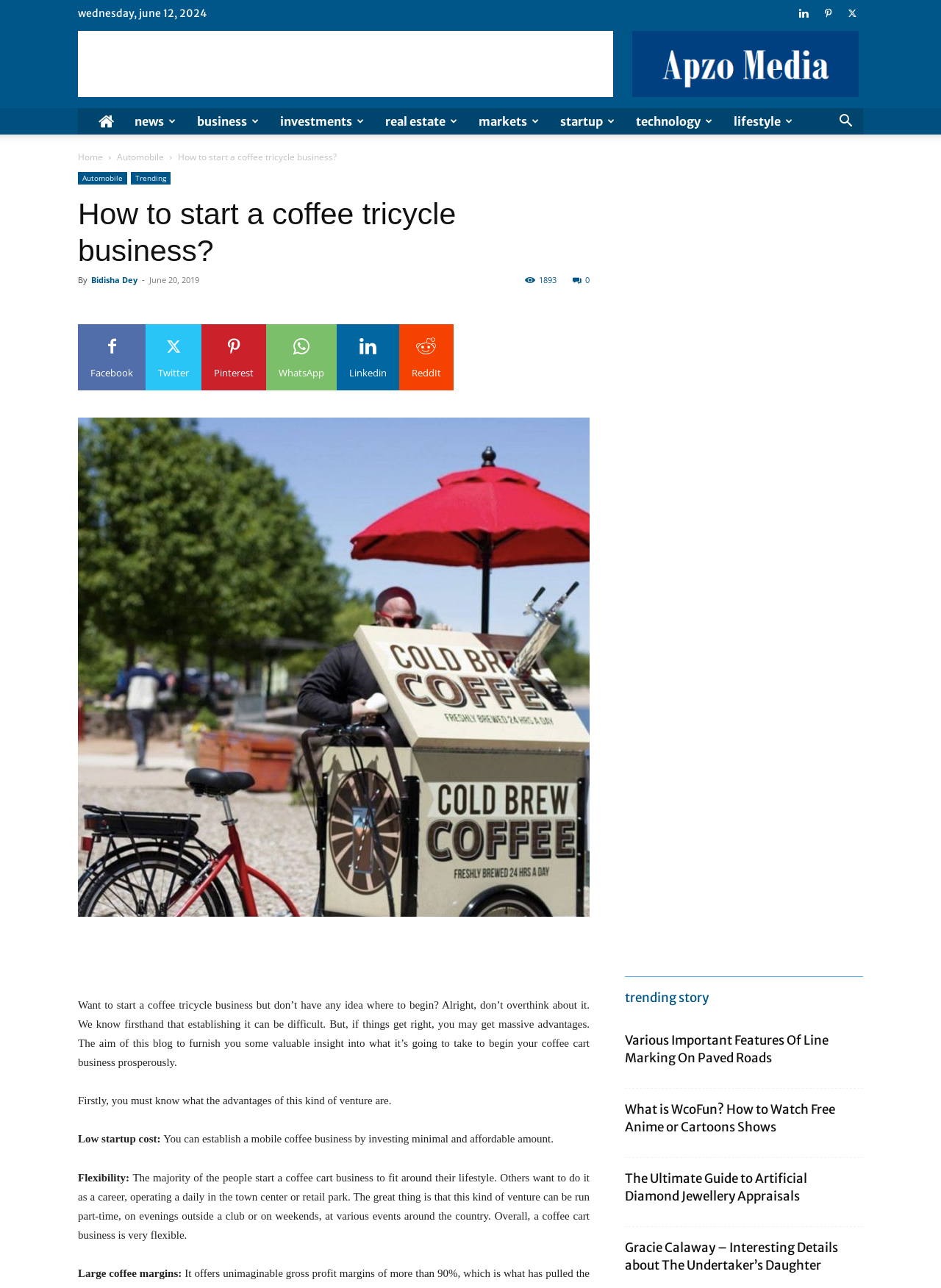Write a detailed summary of the webpage.

This webpage is about starting a coffee tricycle business. At the top, there is a date "Wednesday, June 12, 2024" and three social media icons on the right side. Below that, there is an image of "Apzo Media" and an advertisement iframe. 

On the left side, there are several links to different categories, including news, business, investments, real estate, markets, startup, technology, and lifestyle. Below these links, there is a heading "How to start a coffee tricycle business?" followed by the author's name "Bidisha Dey" and the publication date "June 20, 2019". 

On the right side, there are social media links to Facebook, Twitter, Pinterest, WhatsApp, LinkedIn, and Reddit. Below that, there is an image of a coffee tricycle and a heading "Coffee Tricycle". 

The main content of the webpage starts with a question "Want to start a coffee tricycle business but don’t have any idea where to begin?" and then provides an introduction to the benefits of starting such a business. The benefits mentioned include low startup cost, flexibility, and large coffee margins. 

Below the main content, there are several iframes for advertisements. On the right side, there are trending story headings, including "Various Important Features Of Line Marking On Paved Roads", "What is WcoFun? How to Watch Free Anime or Cartoons Shows", "The Ultimate Guide to Artificial Diamond Jewellery Appraisals", and "Gracie Calaway – Interesting Details about The Undertaker’s Daughter".